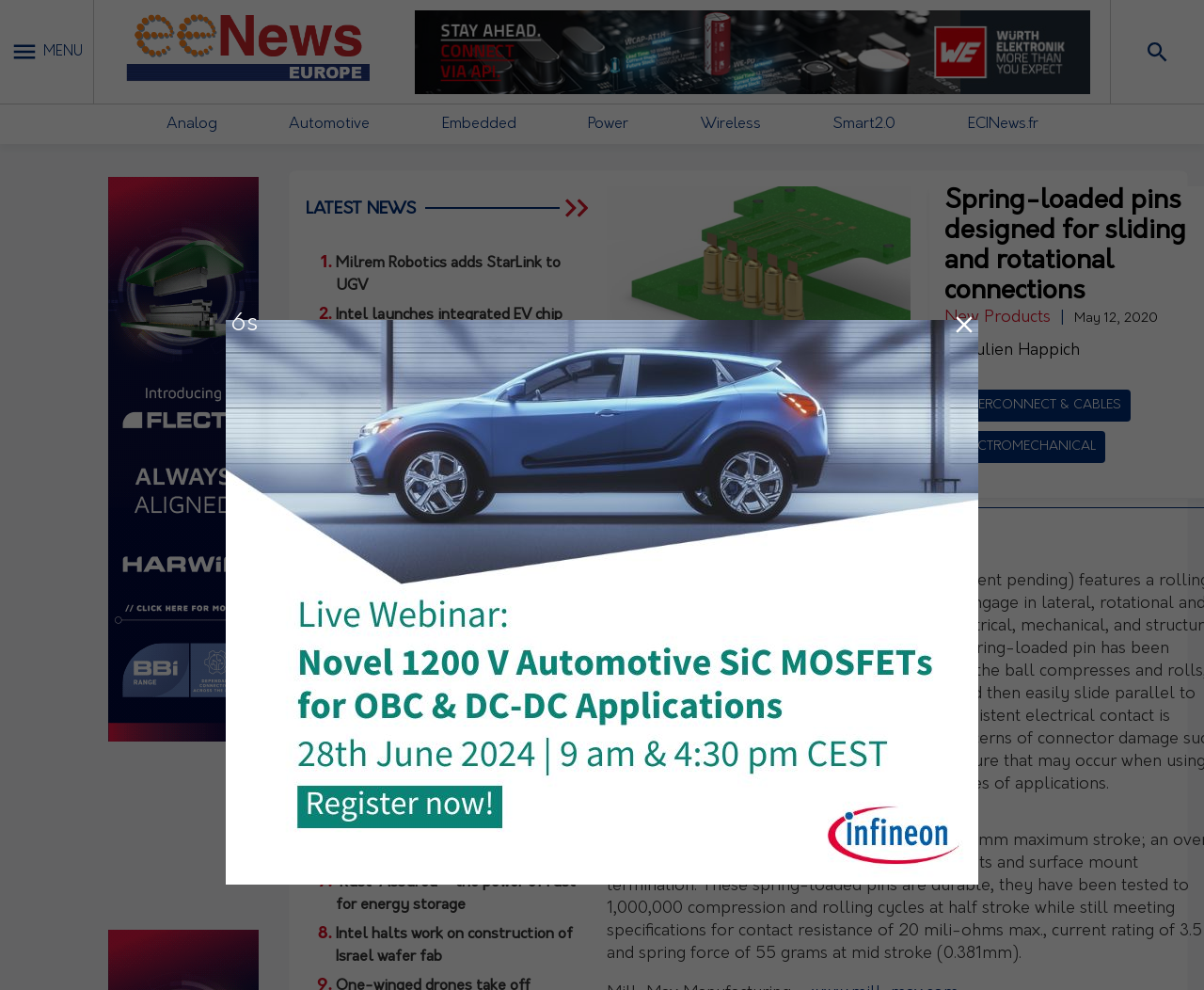Provide the bounding box coordinates for the area that should be clicked to complete the instruction: "Explore the 'INTERCONNECT & CABLES' section".

[0.788, 0.394, 0.939, 0.426]